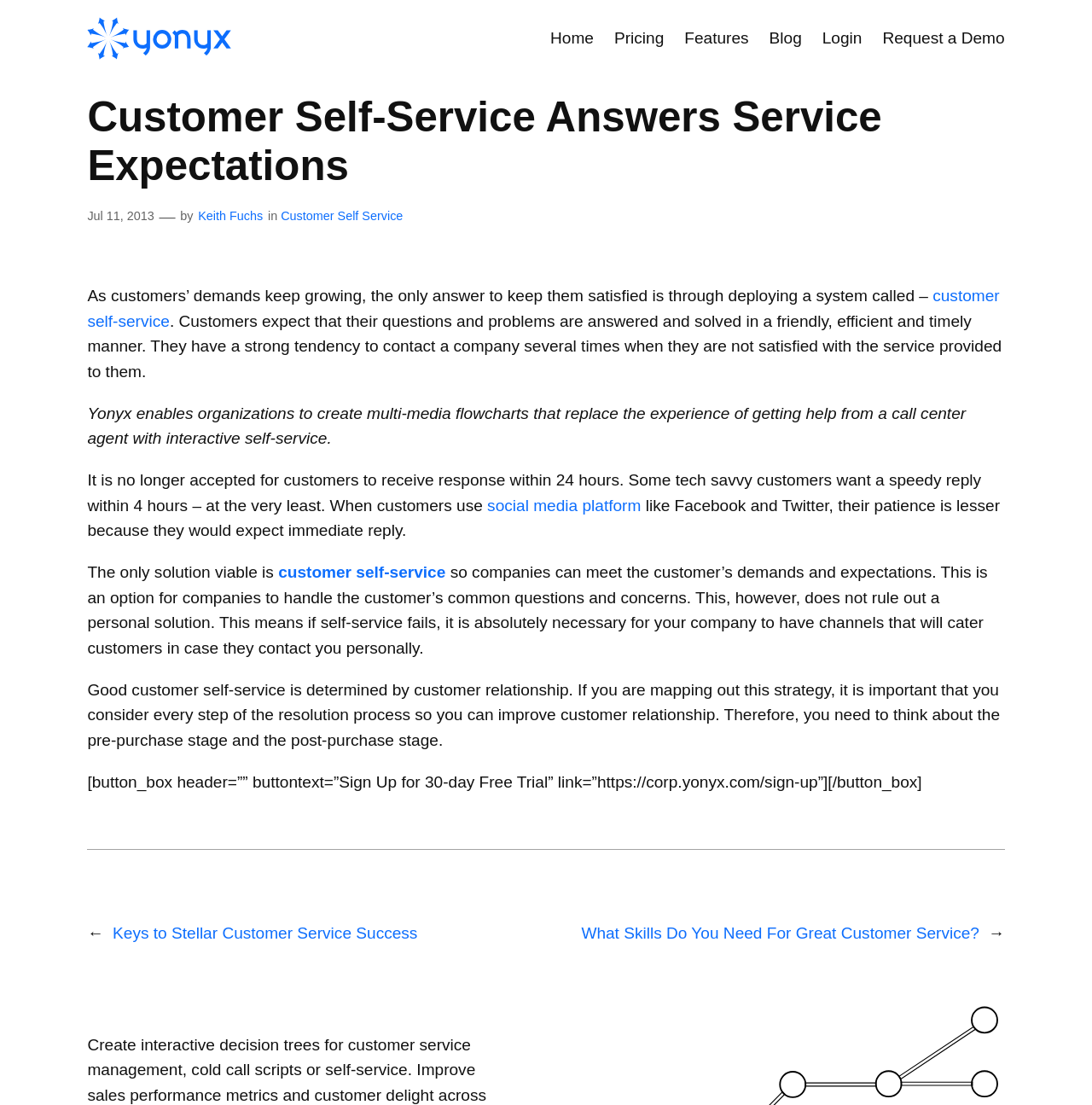Pinpoint the bounding box coordinates of the area that should be clicked to complete the following instruction: "Click the Yonyx Logo". The coordinates must be given as four float numbers between 0 and 1, i.e., [left, top, right, bottom].

[0.08, 0.015, 0.213, 0.054]